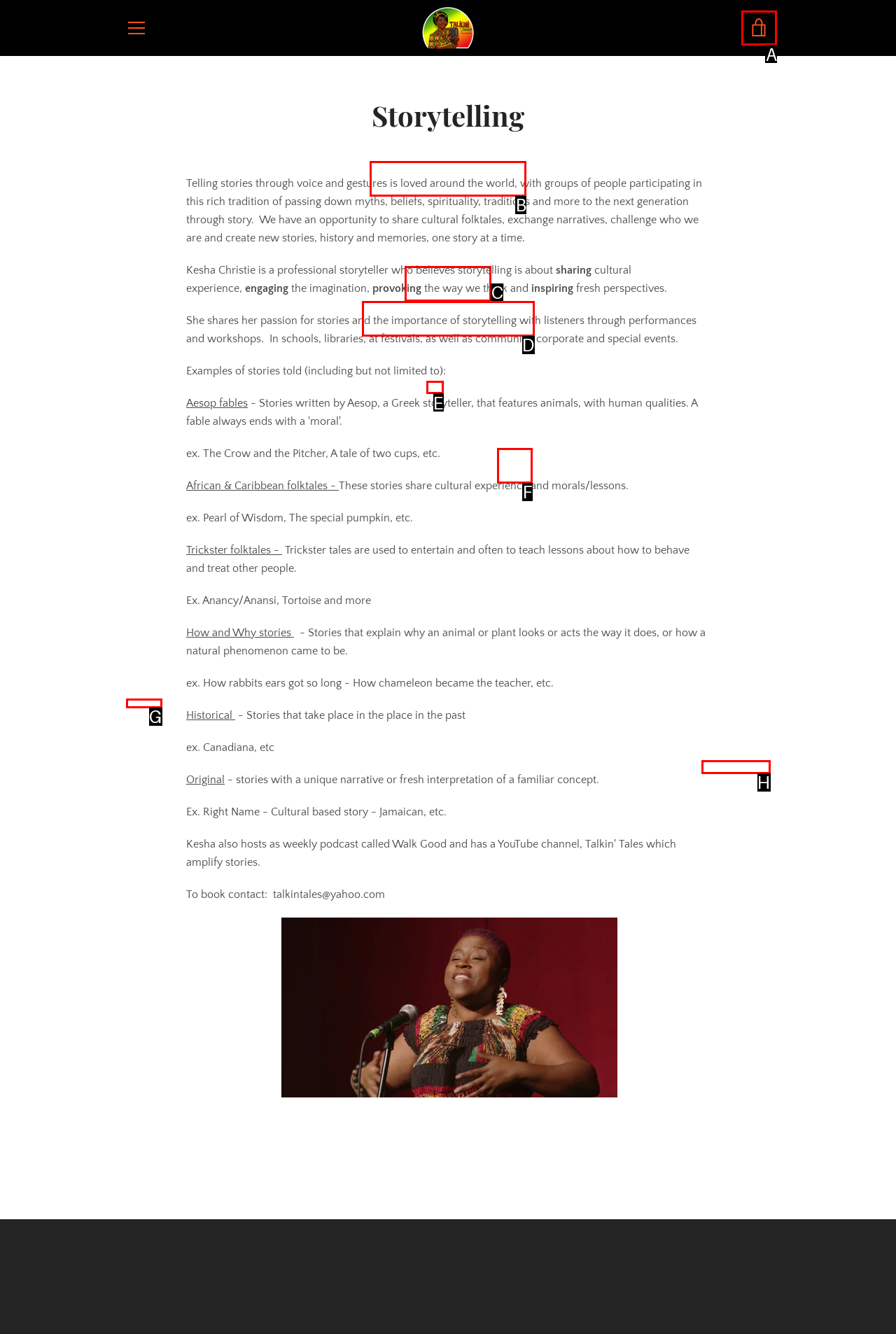Select the correct HTML element to complete the following task: Click the VIEW CART link
Provide the letter of the choice directly from the given options.

A